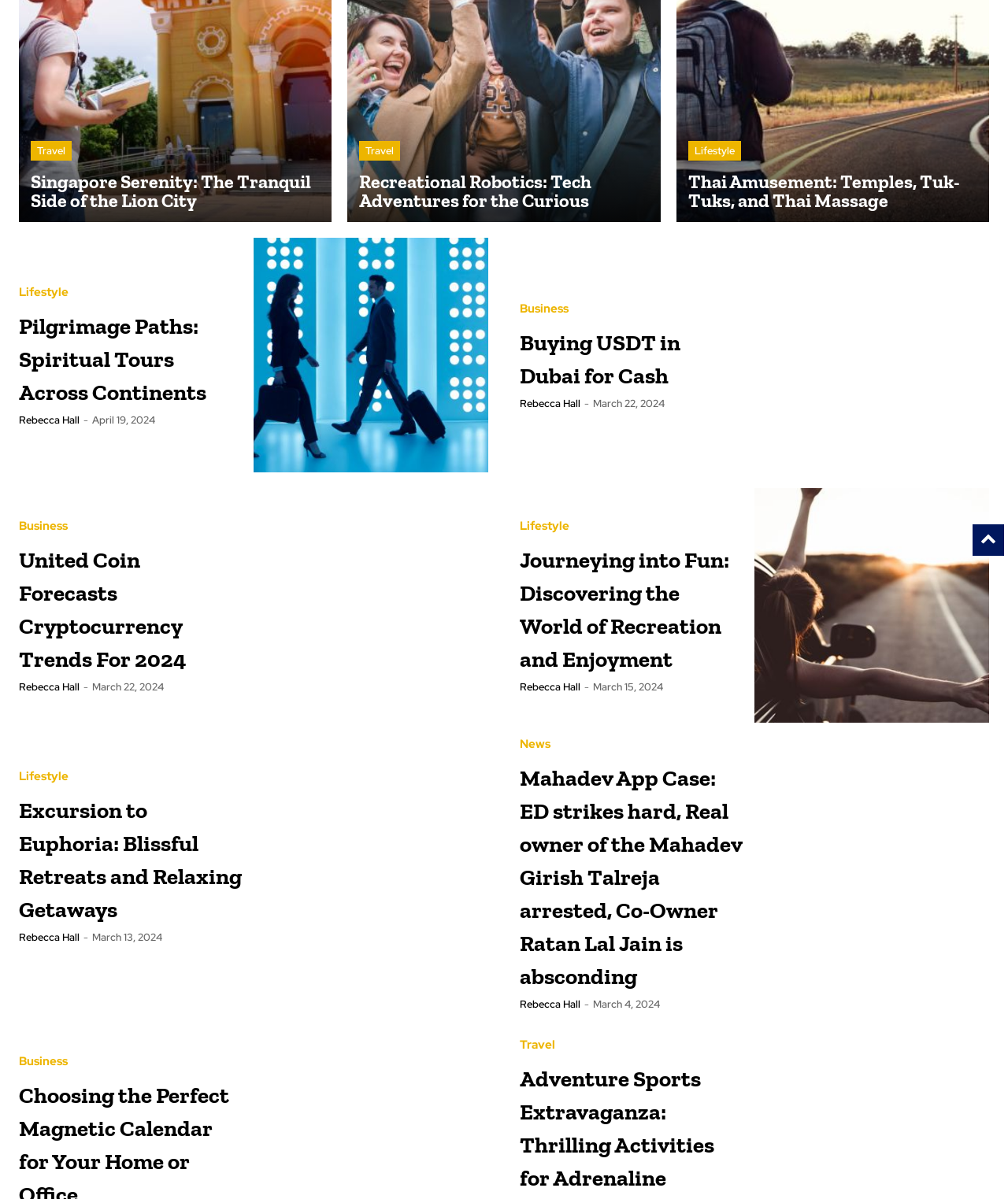Determine the bounding box for the described HTML element: "Muslim Central – Malay". Ensure the coordinates are four float numbers between 0 and 1 in the format [left, top, right, bottom].

None